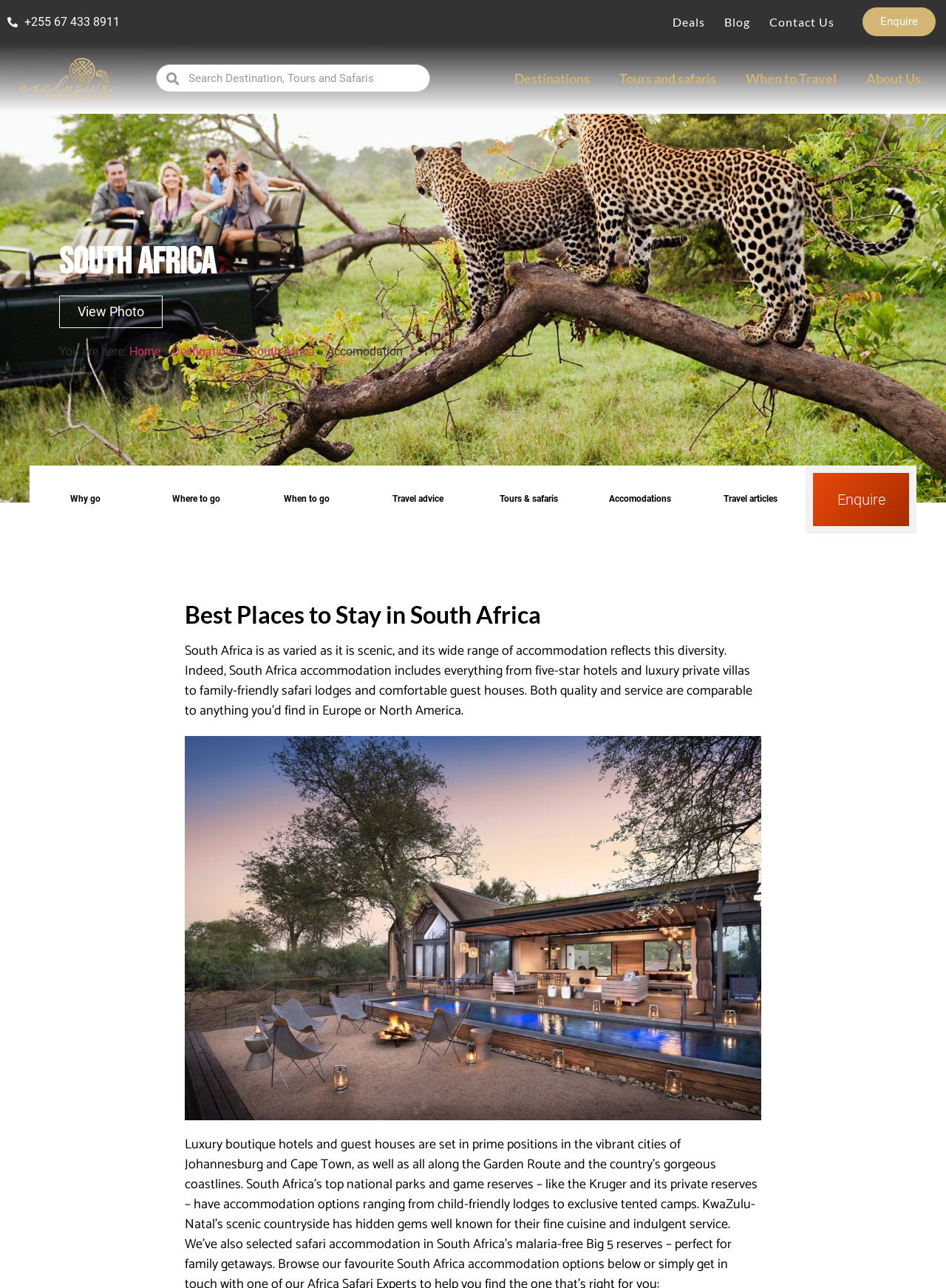Find the bounding box coordinates of the element you need to click on to perform this action: 'Go to the Destinations page'. The coordinates should be represented by four float values between 0 and 1, in the format [left, top, right, bottom].

[0.528, 0.048, 0.639, 0.074]